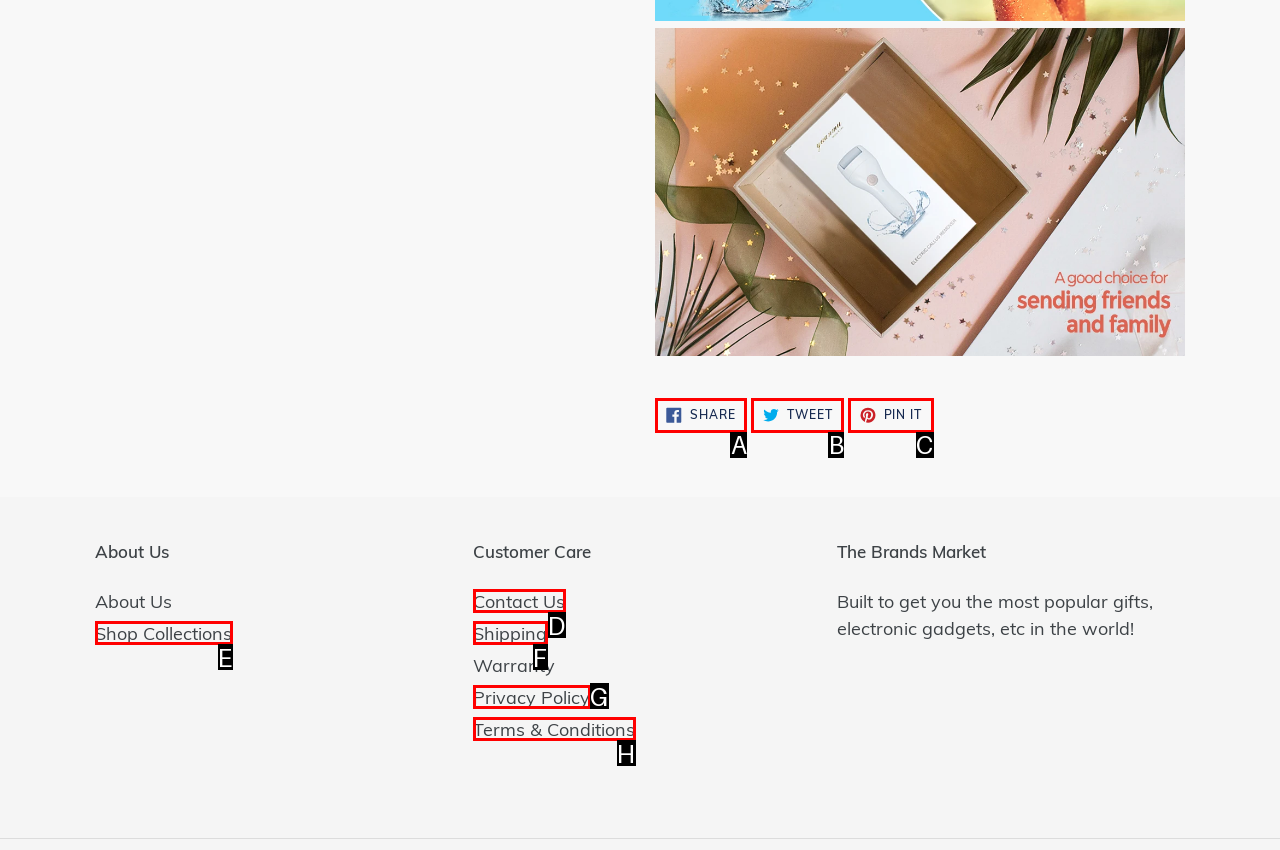Examine the description: Shop Collections and indicate the best matching option by providing its letter directly from the choices.

E